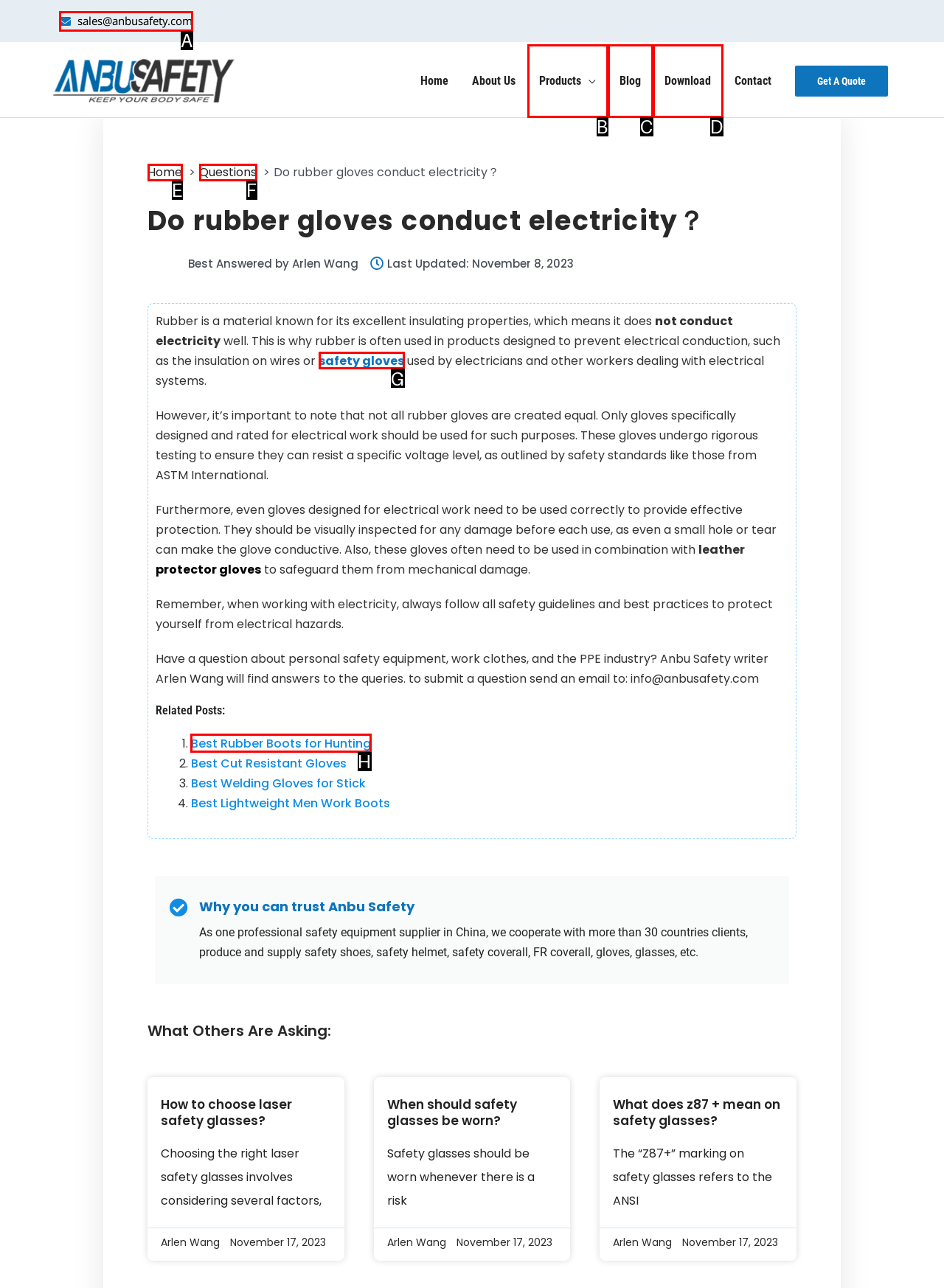Identify the HTML element that should be clicked to accomplish the task: Learn more about 'Best Rubber Boots for Hunting'
Provide the option's letter from the given choices.

H